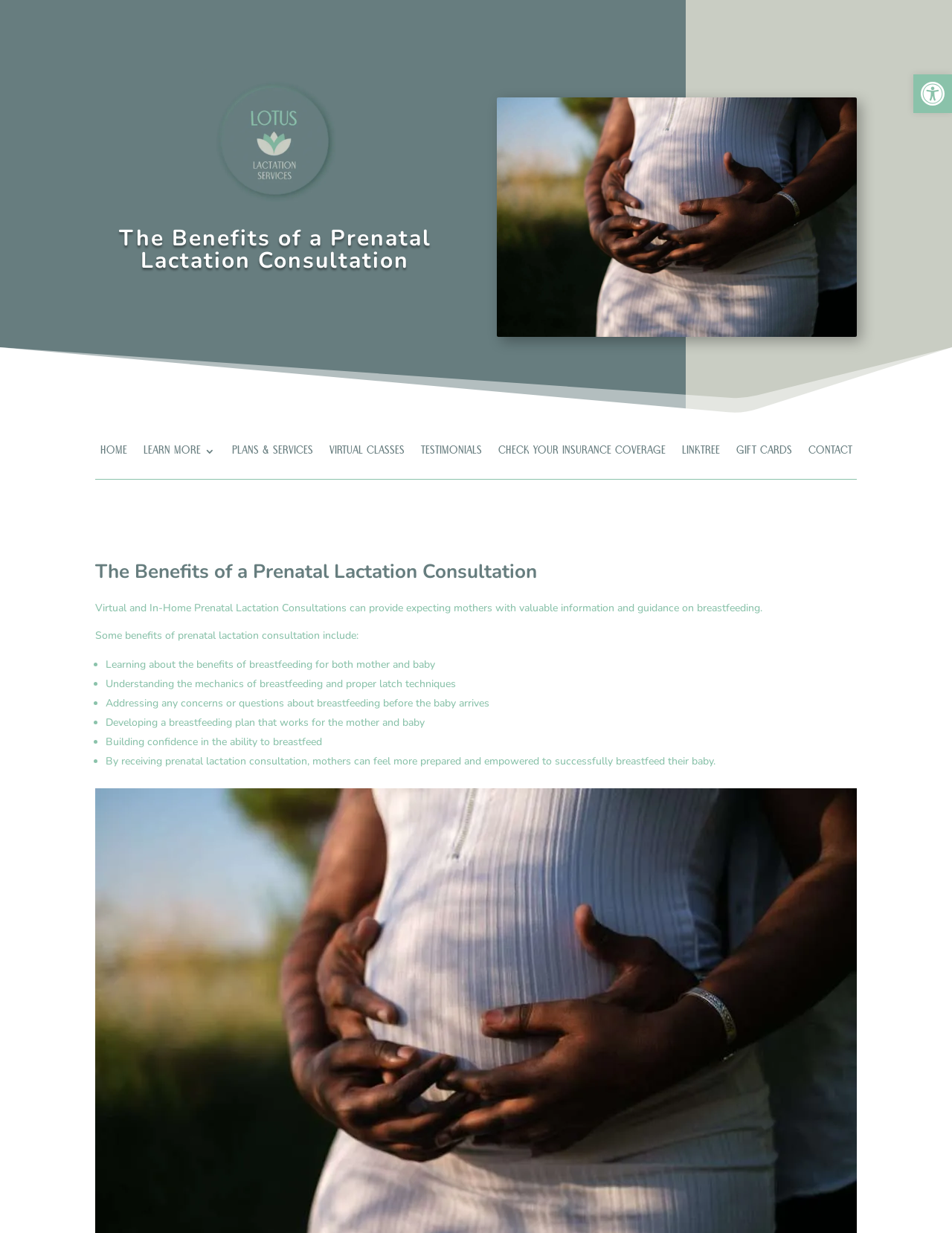What is the main topic of this webpage?
Give a detailed response to the question by analyzing the screenshot.

Based on the webpage content, the main topic is about prenatal lactation consultations, which is evident from the heading 'The Benefits of a Prenatal Lactation Consultation' and the static text 'Virtual and In-Home Prenatal Lactation Consultations can provide expecting mothers with valuable information and guidance on breastfeeding.'